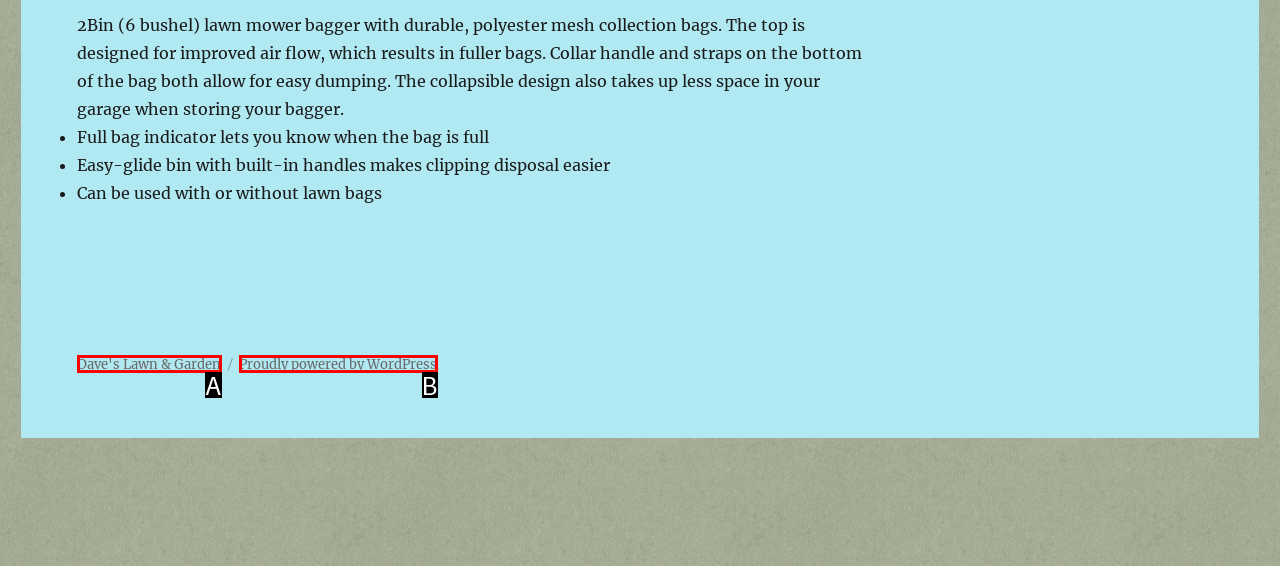Which option is described as follows: Sneaker Blogger
Answer with the letter of the matching option directly.

None